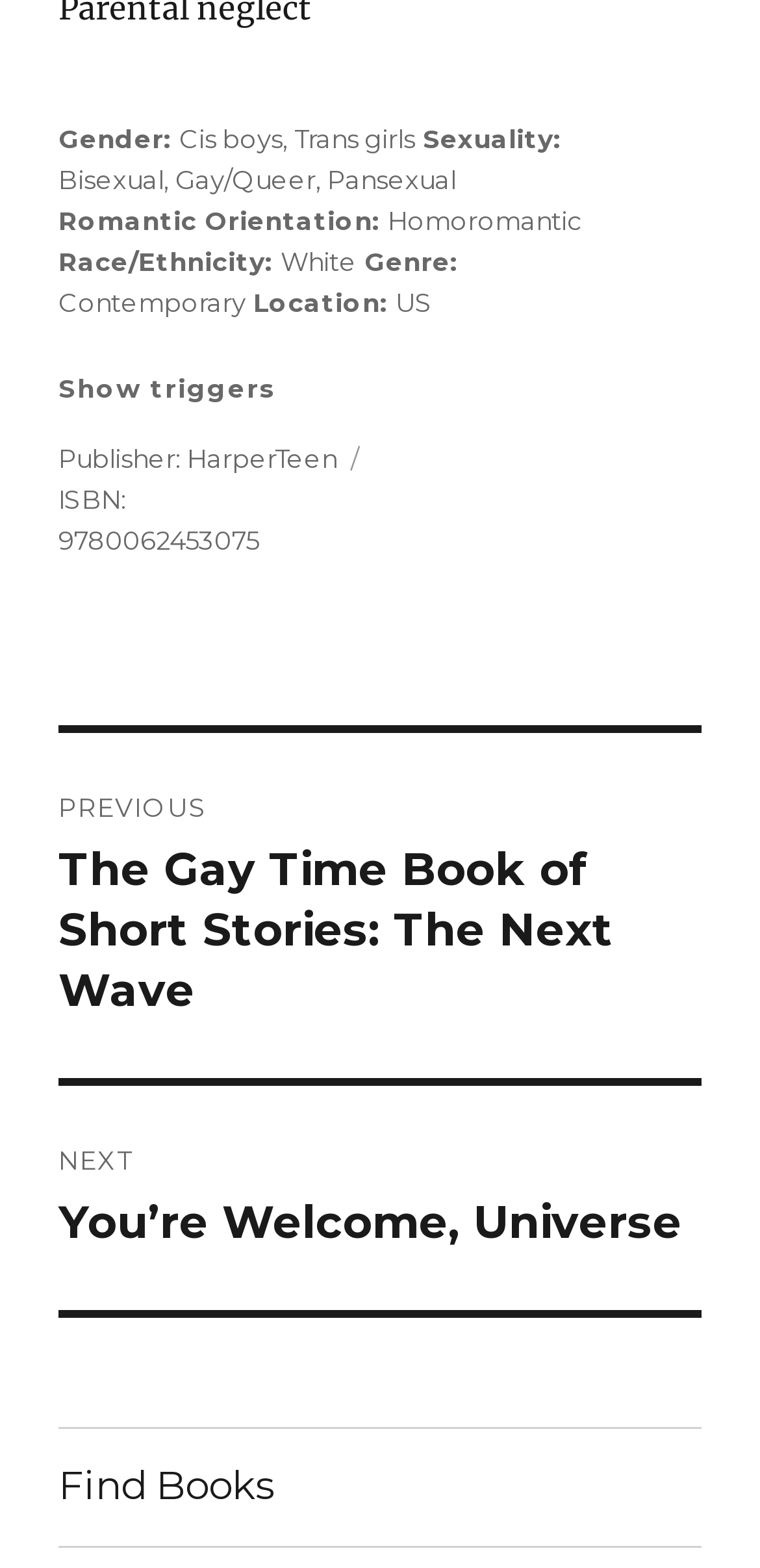What is the location of the book?
Using the visual information from the image, give a one-word or short-phrase answer.

US